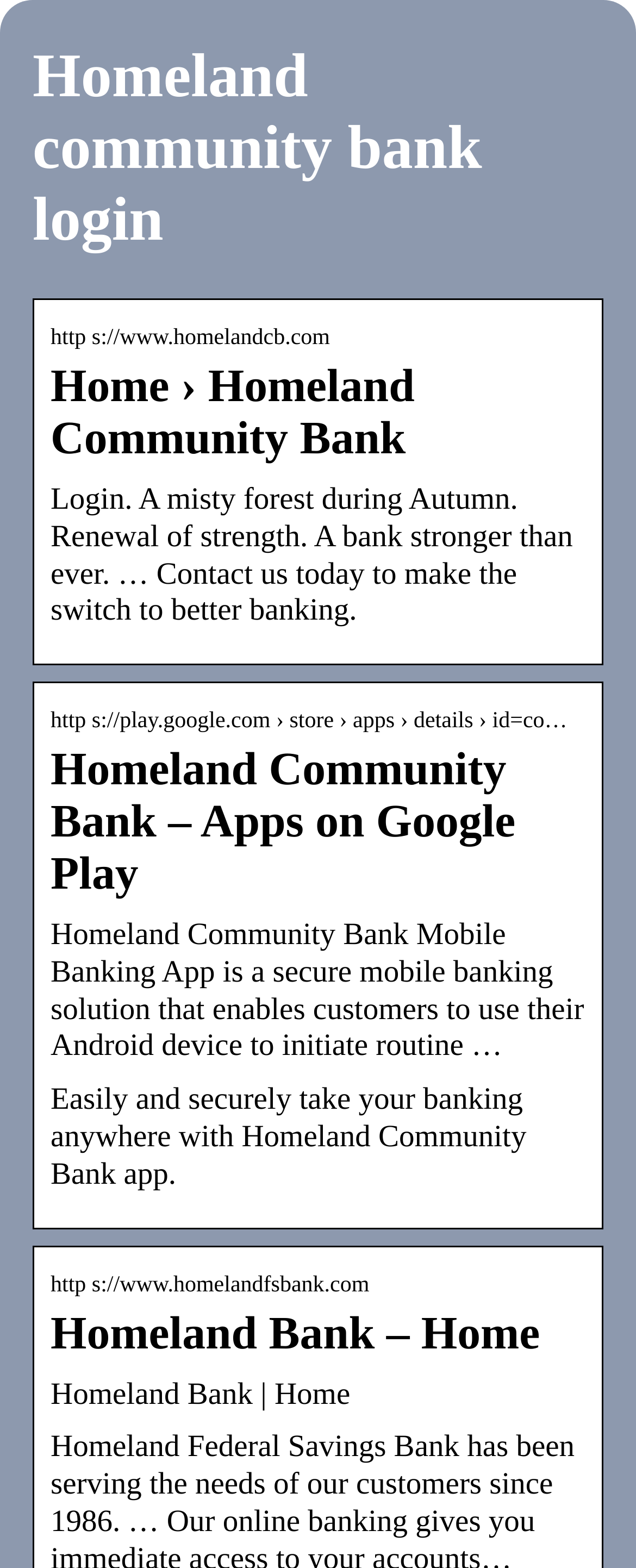Can you determine the main header of this webpage?

Homeland community bank login